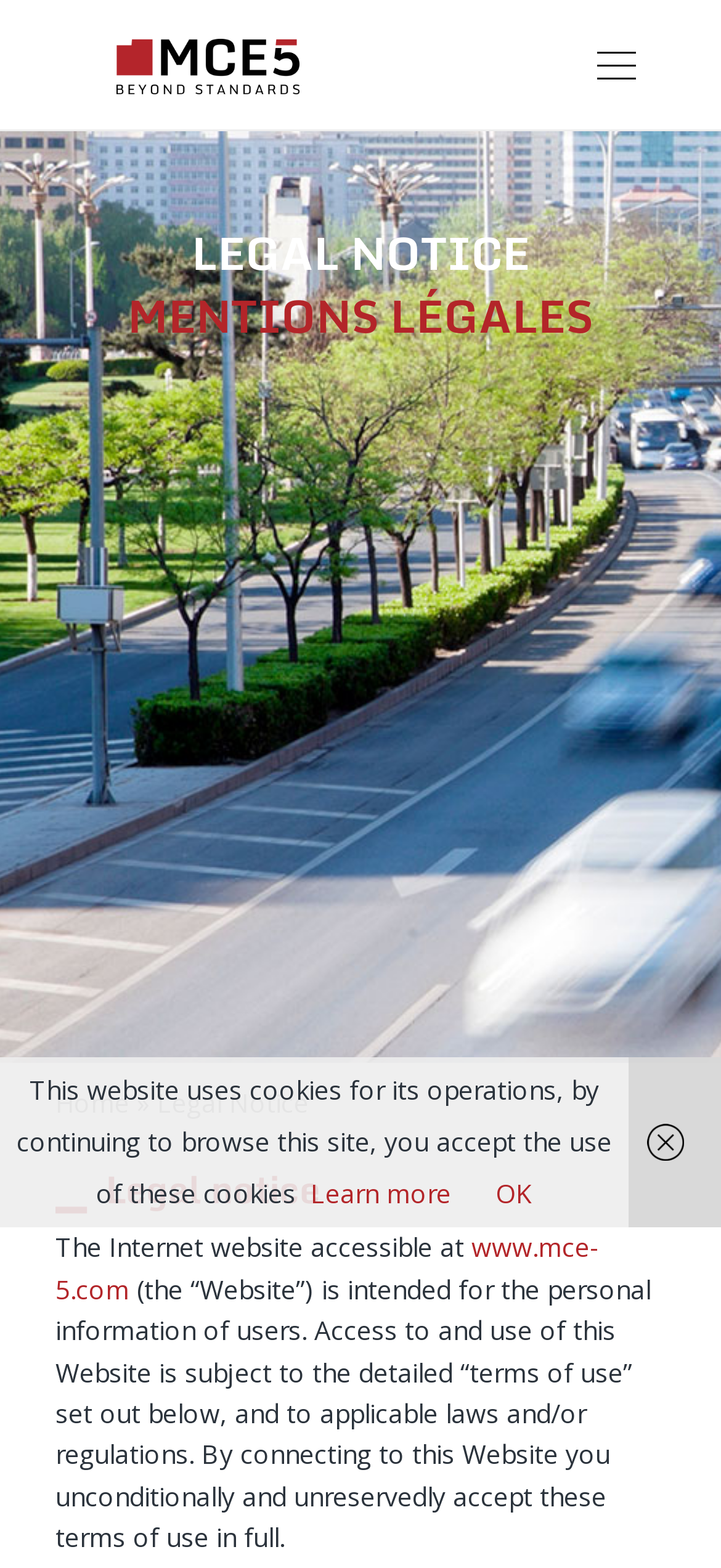What is the website's URL?
Answer the question using a single word or phrase, according to the image.

www.mce-5.com